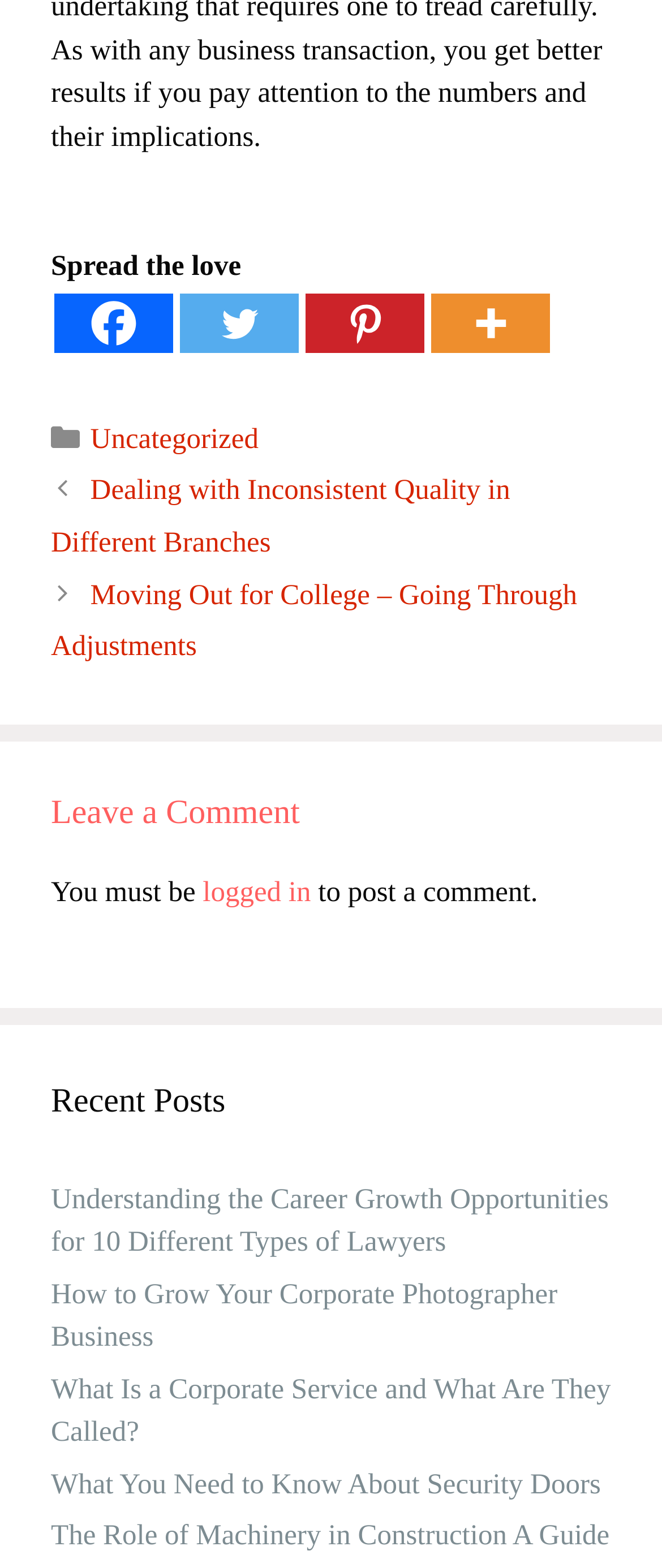Determine the bounding box coordinates of the region I should click to achieve the following instruction: "Share on Facebook". Ensure the bounding box coordinates are four float numbers between 0 and 1, i.e., [left, top, right, bottom].

[0.082, 0.187, 0.262, 0.225]